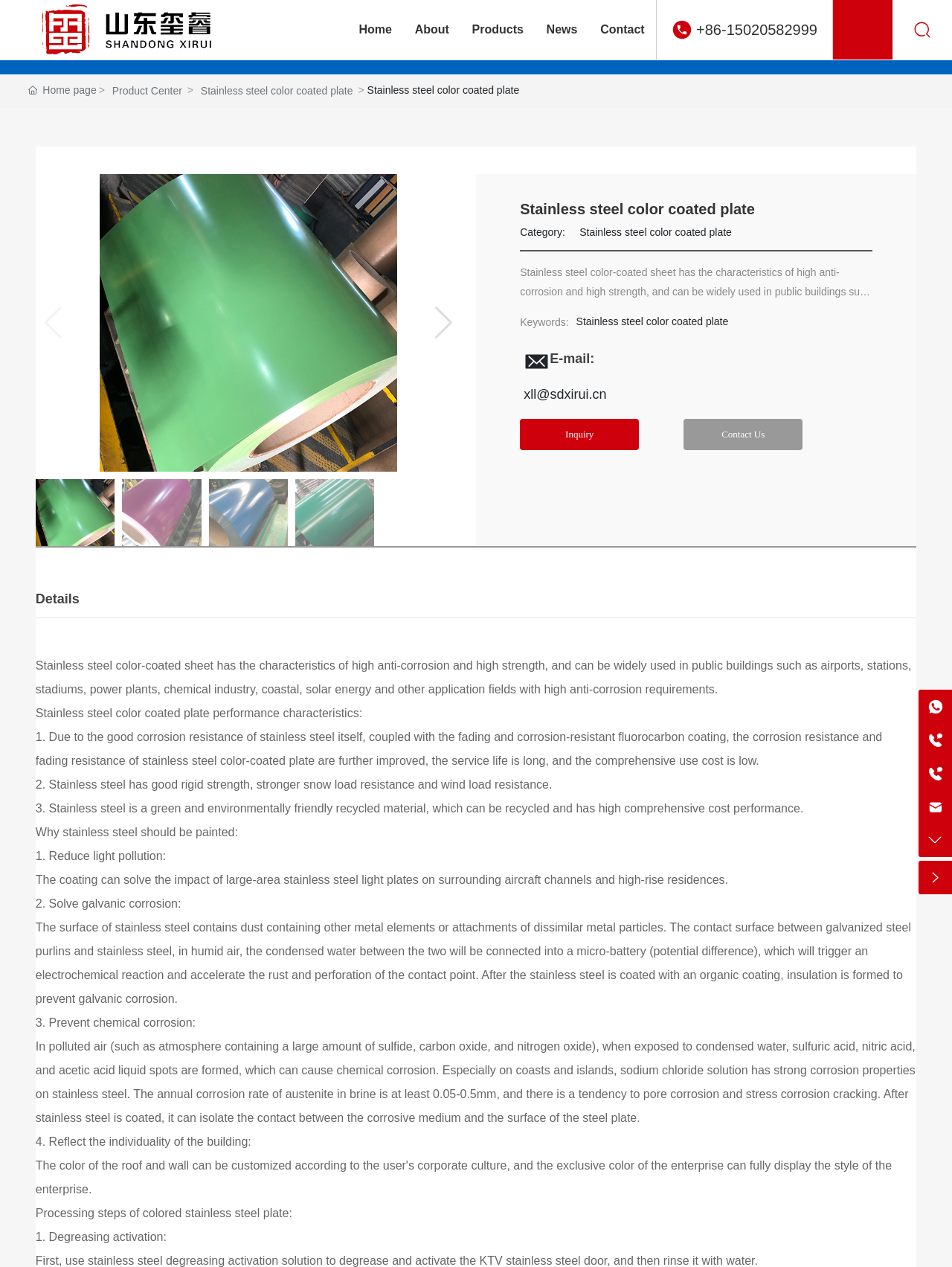Using the information in the image, give a comprehensive answer to the question: 
What is the name of the company?

The company name is XIRUI, which can be found in the top-left corner of the webpage, both in the image and link forms.